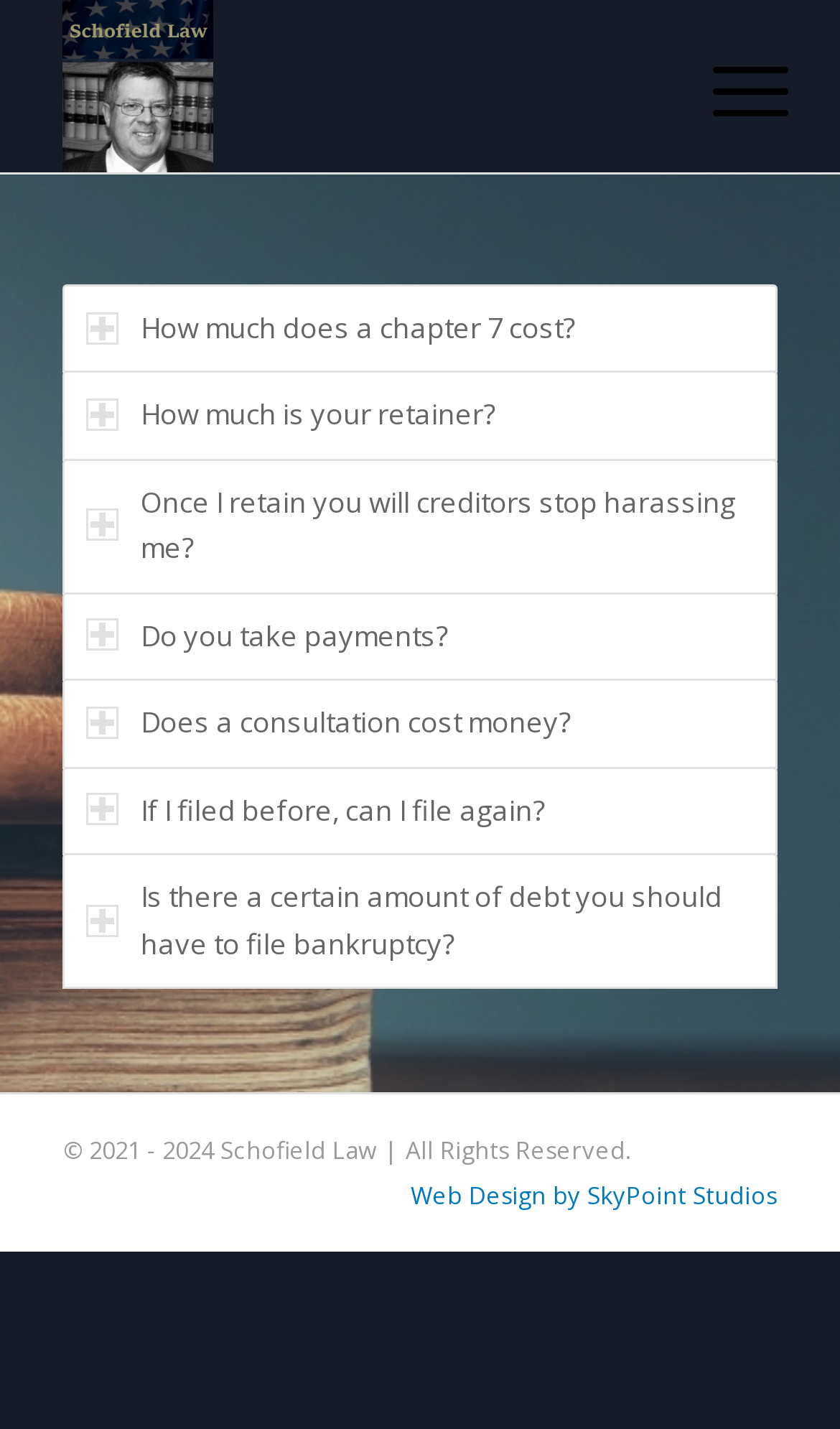Refer to the image and provide an in-depth answer to the question:
Is the webpage designed by SkyPoint Studios?

I found the link element with the text 'Web Design by SkyPoint Studios' at the bottom of the page, indicating that the webpage was designed by SkyPoint Studios.